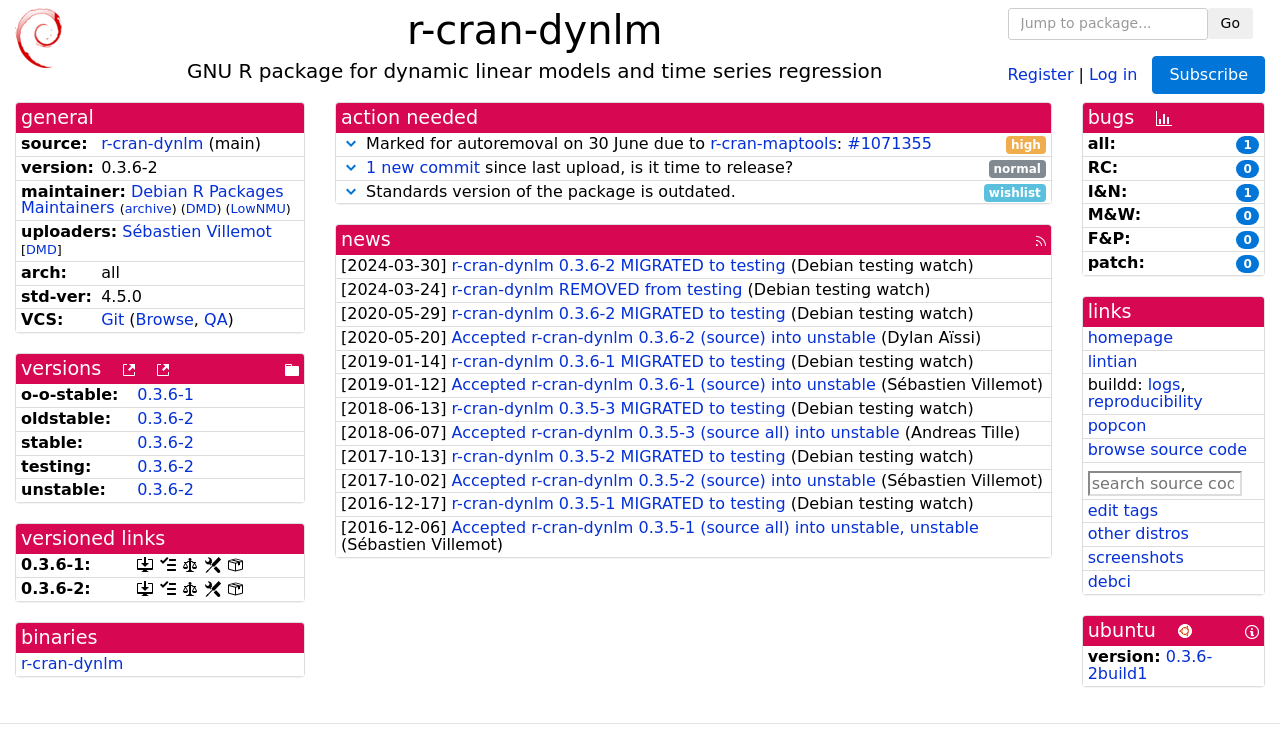Show the bounding box coordinates for the element that needs to be clicked to execute the following instruction: "Register an account". Provide the coordinates in the form of four float numbers between 0 and 1, i.e., [left, top, right, bottom].

[0.787, 0.088, 0.839, 0.114]